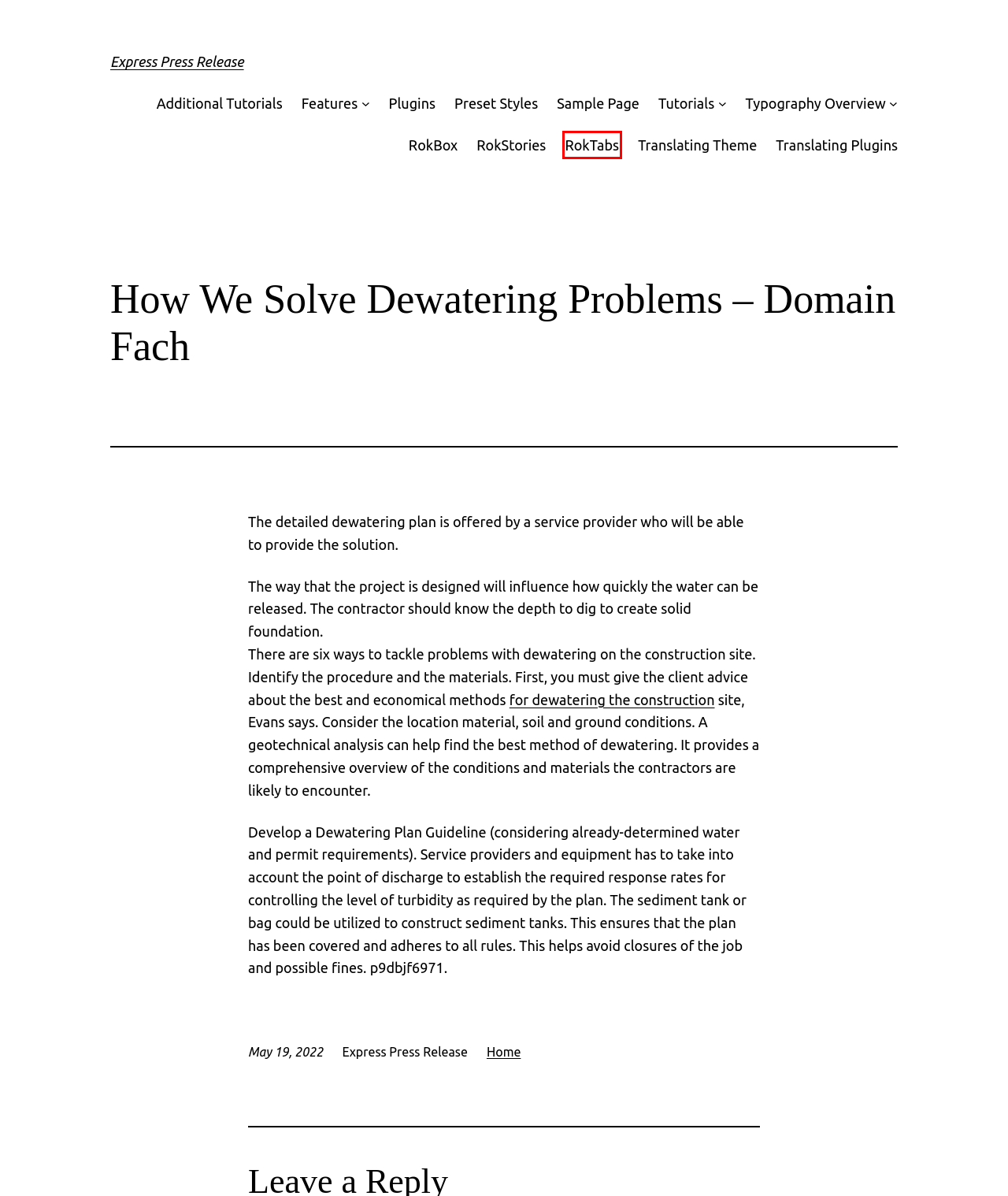Observe the provided screenshot of a webpage with a red bounding box around a specific UI element. Choose the webpage description that best fits the new webpage after you click on the highlighted element. These are your options:
A. Preset Styles - Express Press Release
B. Translating Plugins - Express Press Release
C. RokStories - Express Press Release
D. Tutorials - Express Press Release
E. Express Press Release - Press Release Service
F. Translating Theme - Express Press Release
G. RokTabs - Express Press Release
H. Home Archives - Express Press Release

G